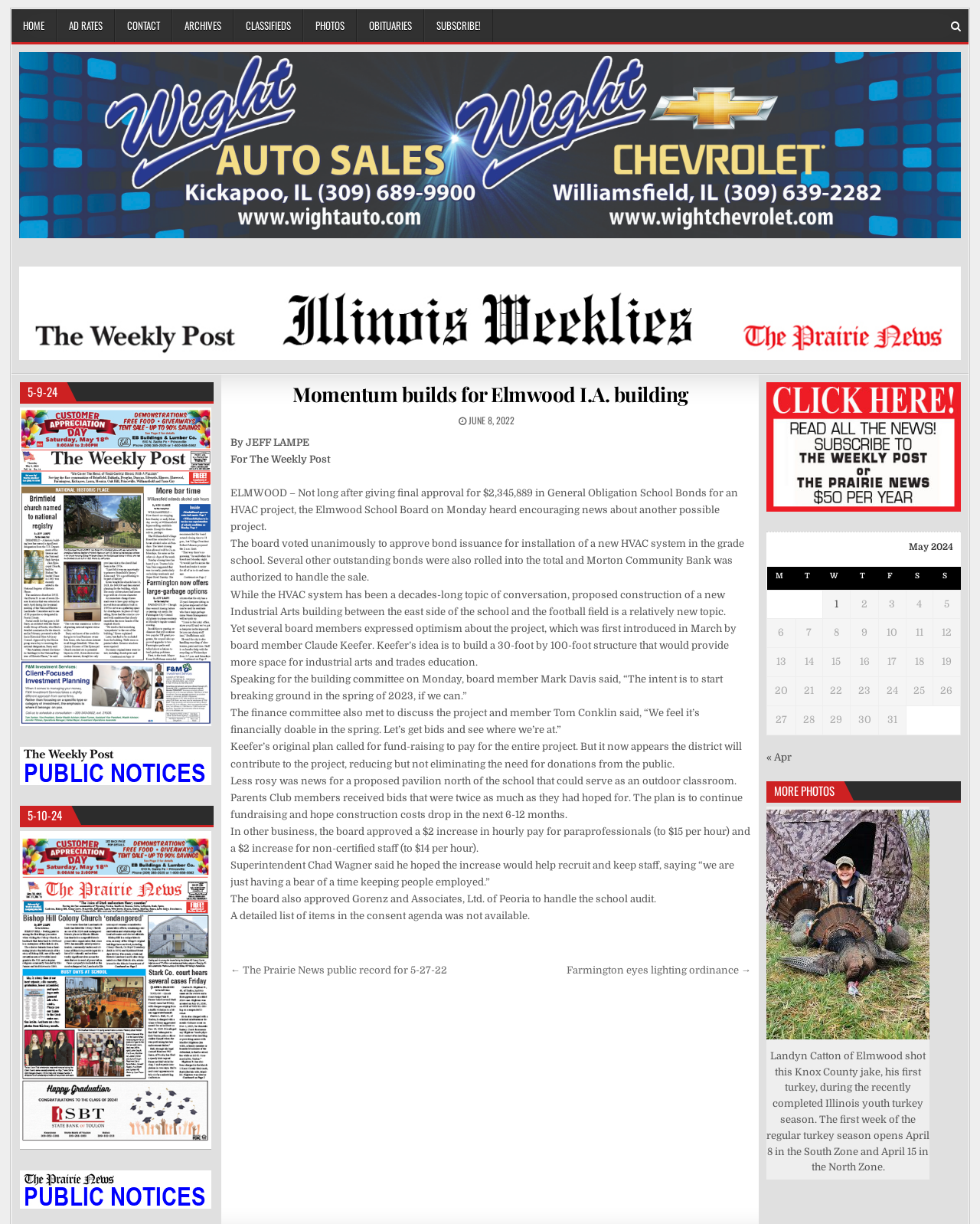What is the proposed size of the new Industrial Arts building?
Look at the screenshot and respond with a single word or phrase.

30-foot by 100-foot